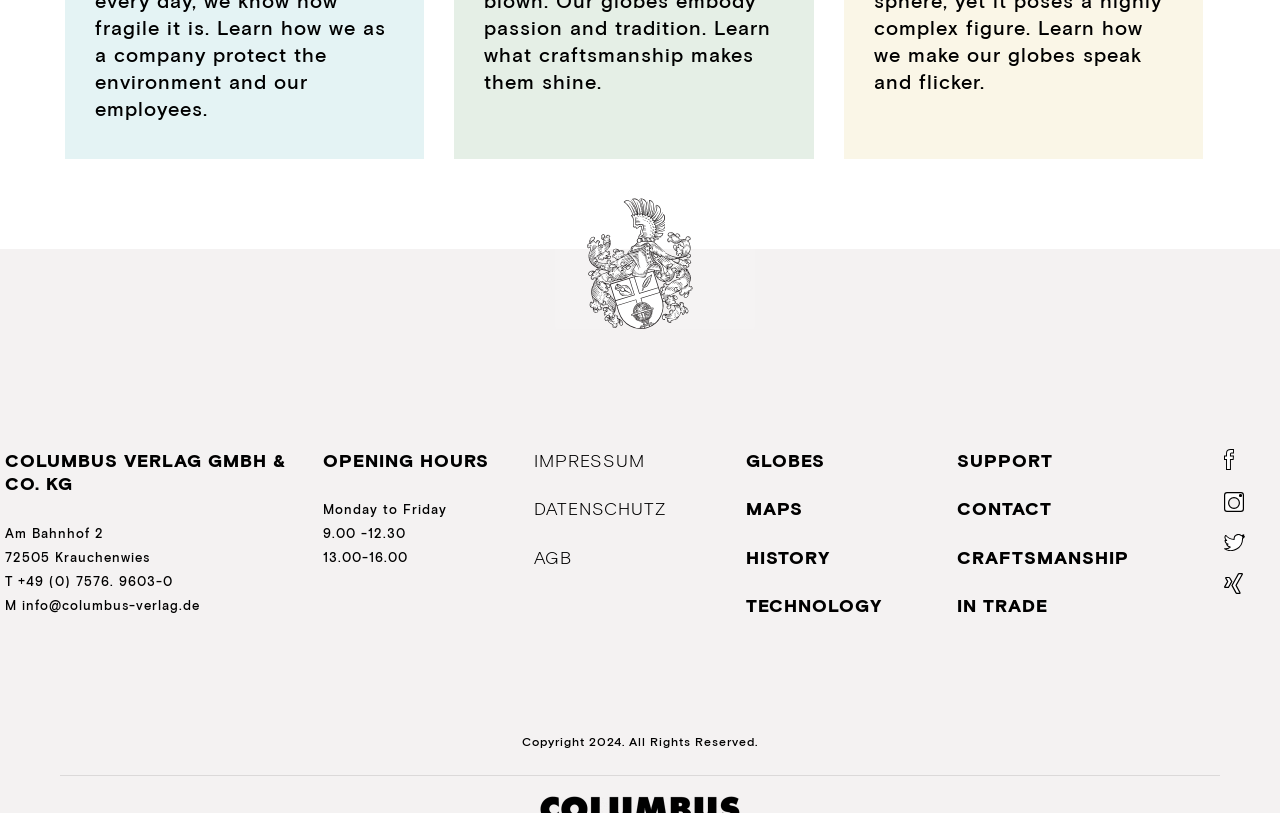Please find the bounding box coordinates of the element that needs to be clicked to perform the following instruction: "Go to GLOBES". The bounding box coordinates should be four float numbers between 0 and 1, represented as [left, top, right, bottom].

[0.583, 0.552, 0.644, 0.579]